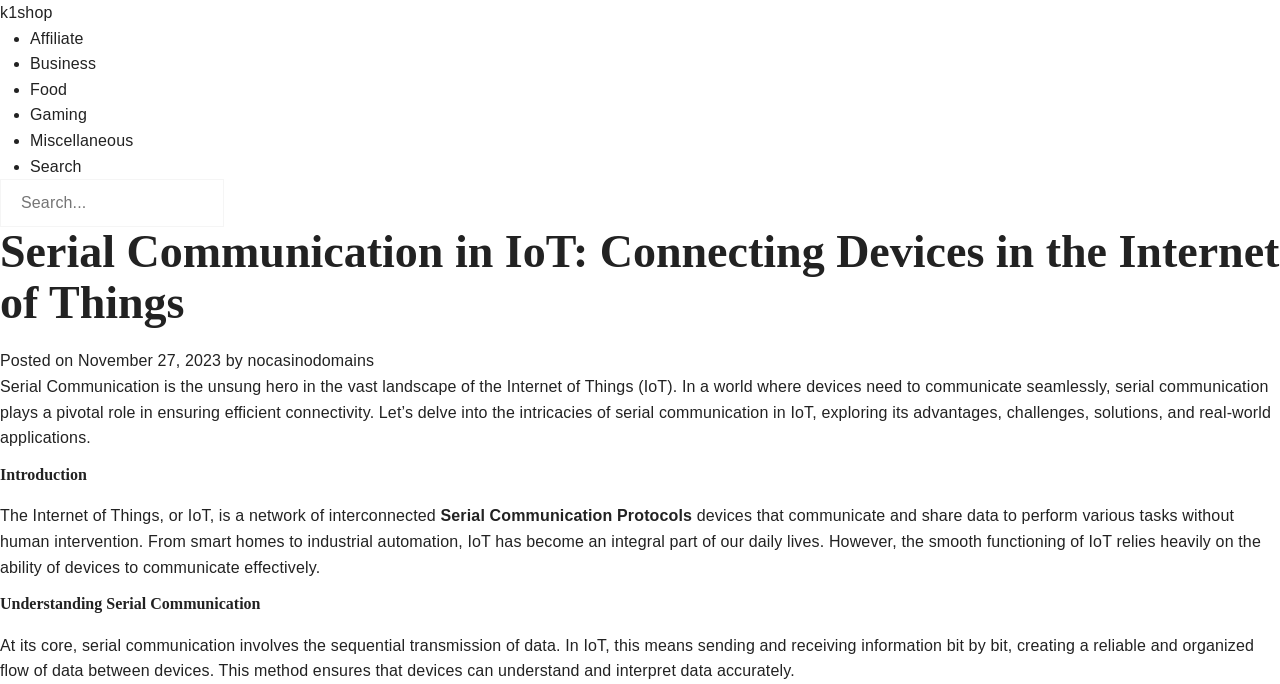Please find and report the bounding box coordinates of the element to click in order to perform the following action: "Select scent". The coordinates should be expressed as four float numbers between 0 and 1, in the format [left, top, right, bottom].

None